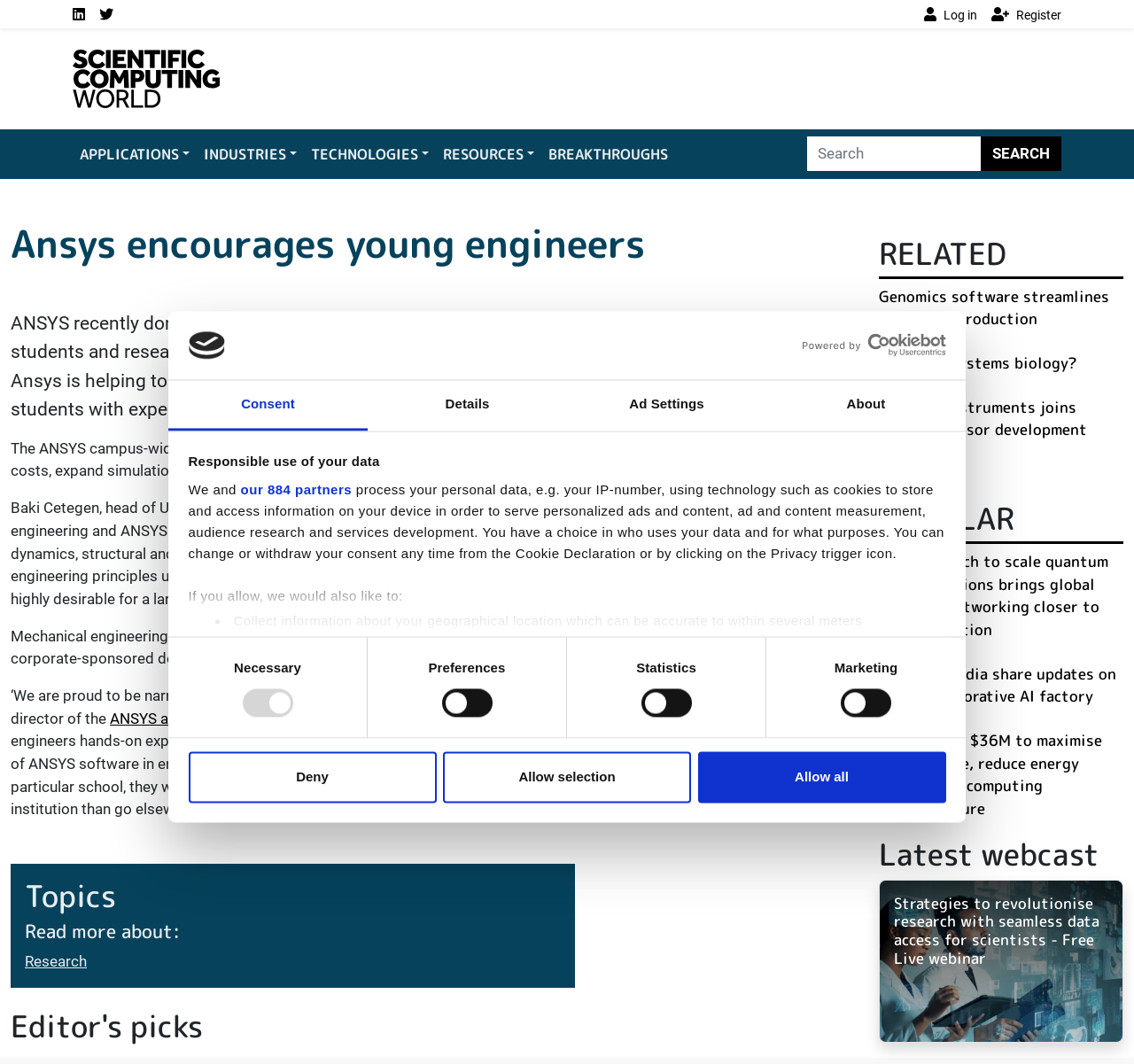Can you identify and provide the main heading of the webpage?

Ansys encourages young engineers